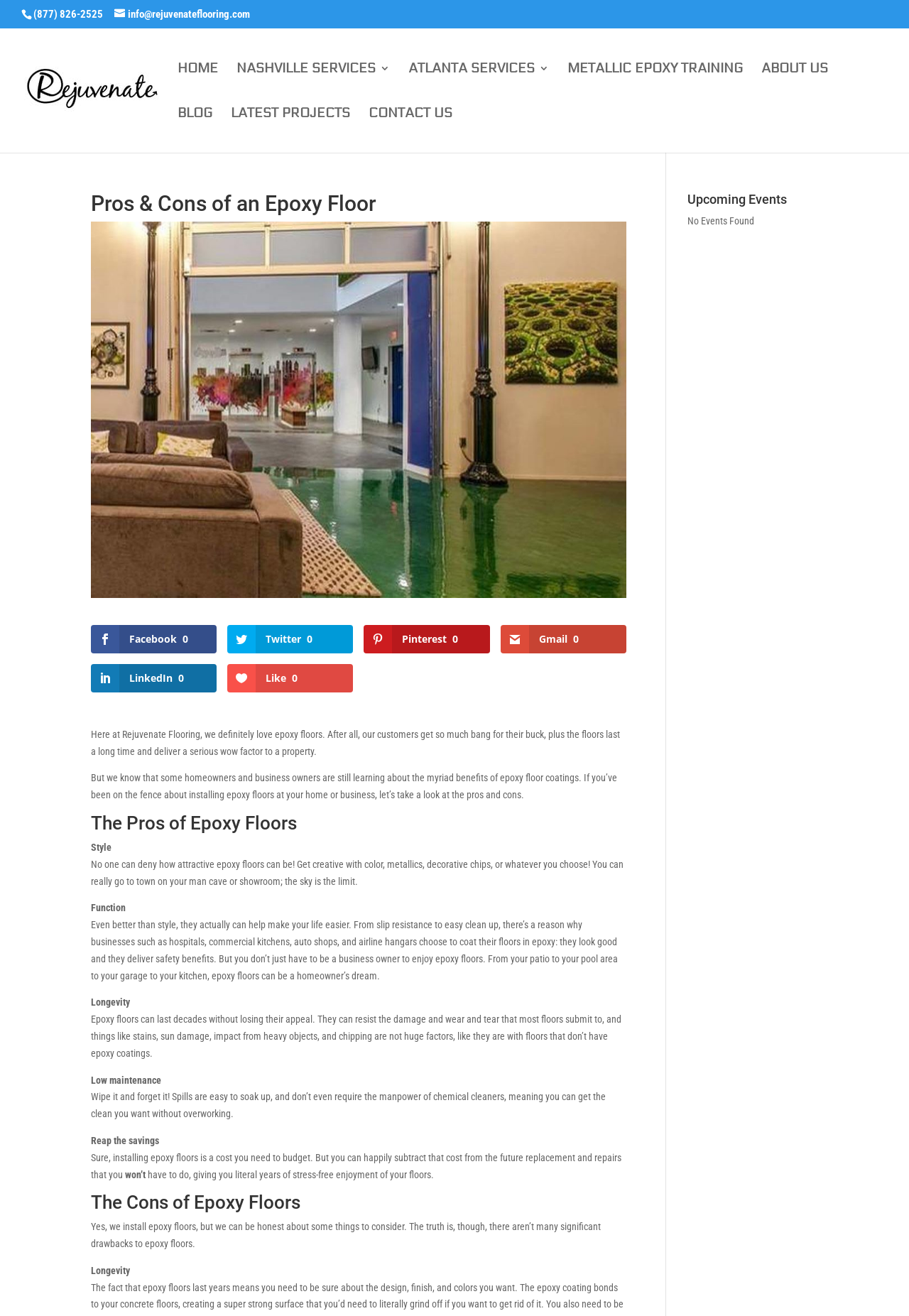Please reply with a single word or brief phrase to the question: 
What is the phone number of Rejuvenate Flooring?

(877) 826-2525